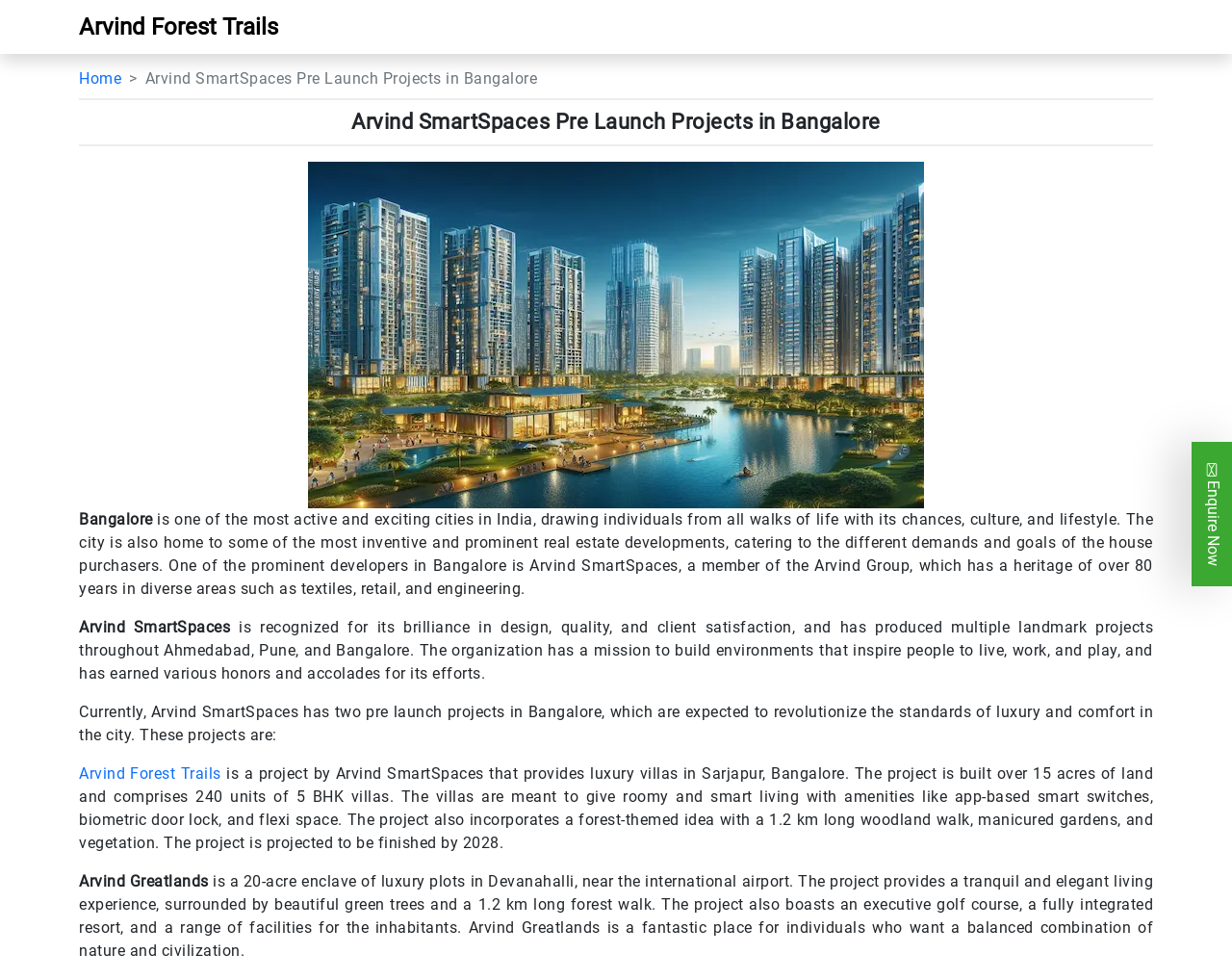Using the information in the image, give a detailed answer to the following question: How many units of villas are there in Arvind Forest Trails?

The number of units of villas in Arvind Forest Trails can be found in the static text 'The project is built over 15 acres of land and comprises 240 units of 5 BHK villas...'.